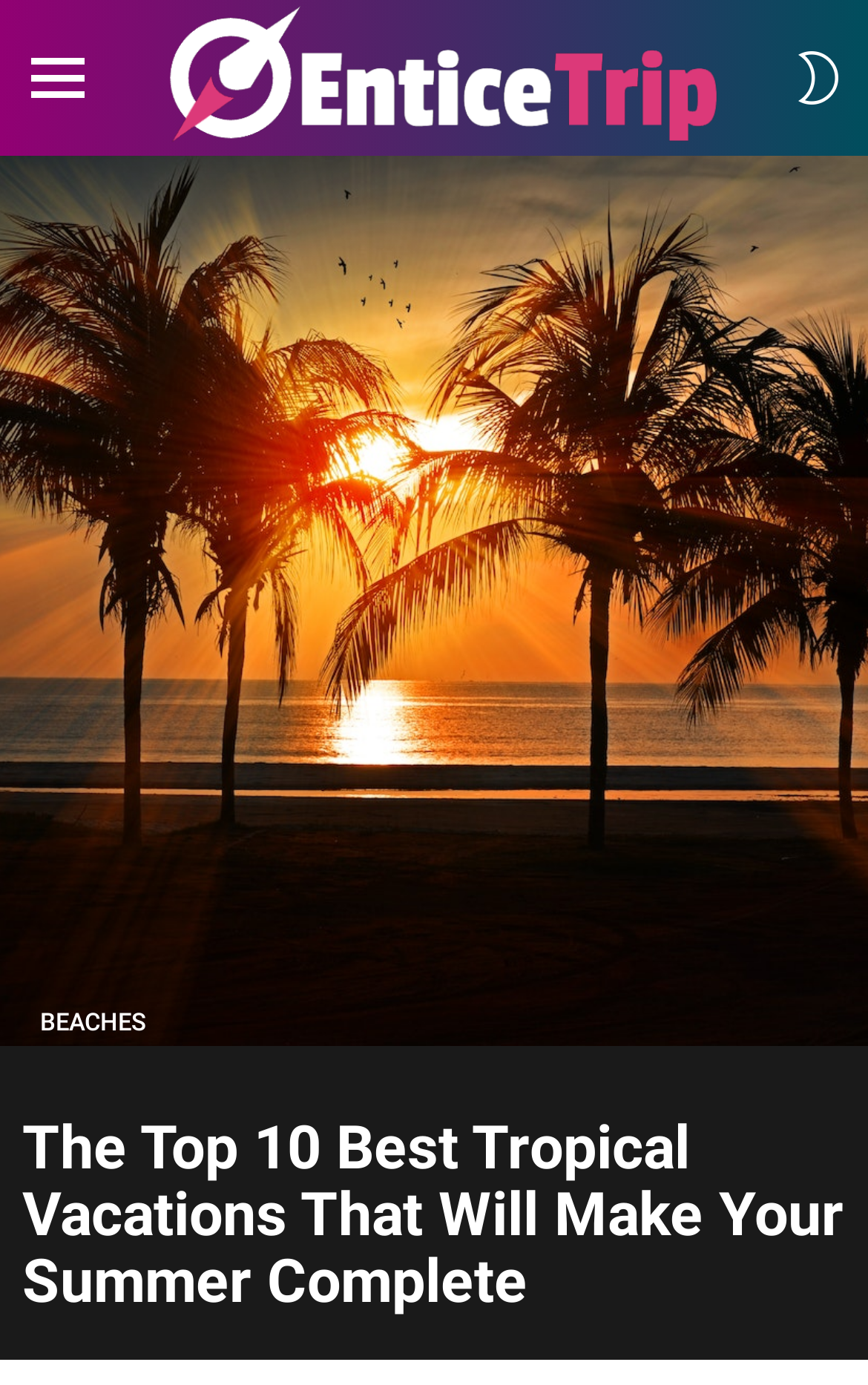Please give a one-word or short phrase response to the following question: 
What is the purpose of the SWITCH SKIN button?

To change skin